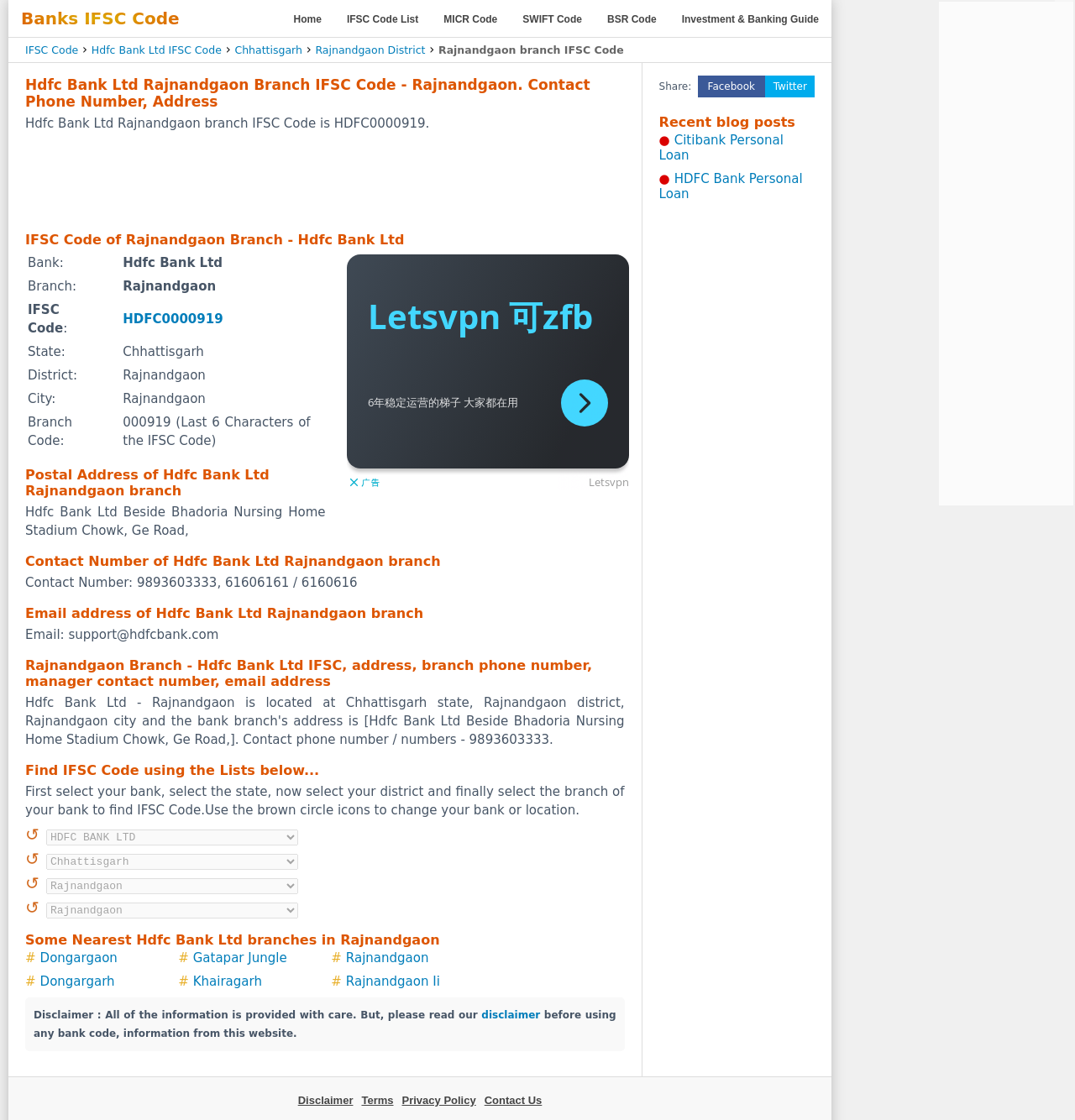What is the primary heading on this webpage?

Hdfc Bank Ltd Rajnandgaon Branch IFSC Code - Rajnandgaon. Contact Phone Number, Address